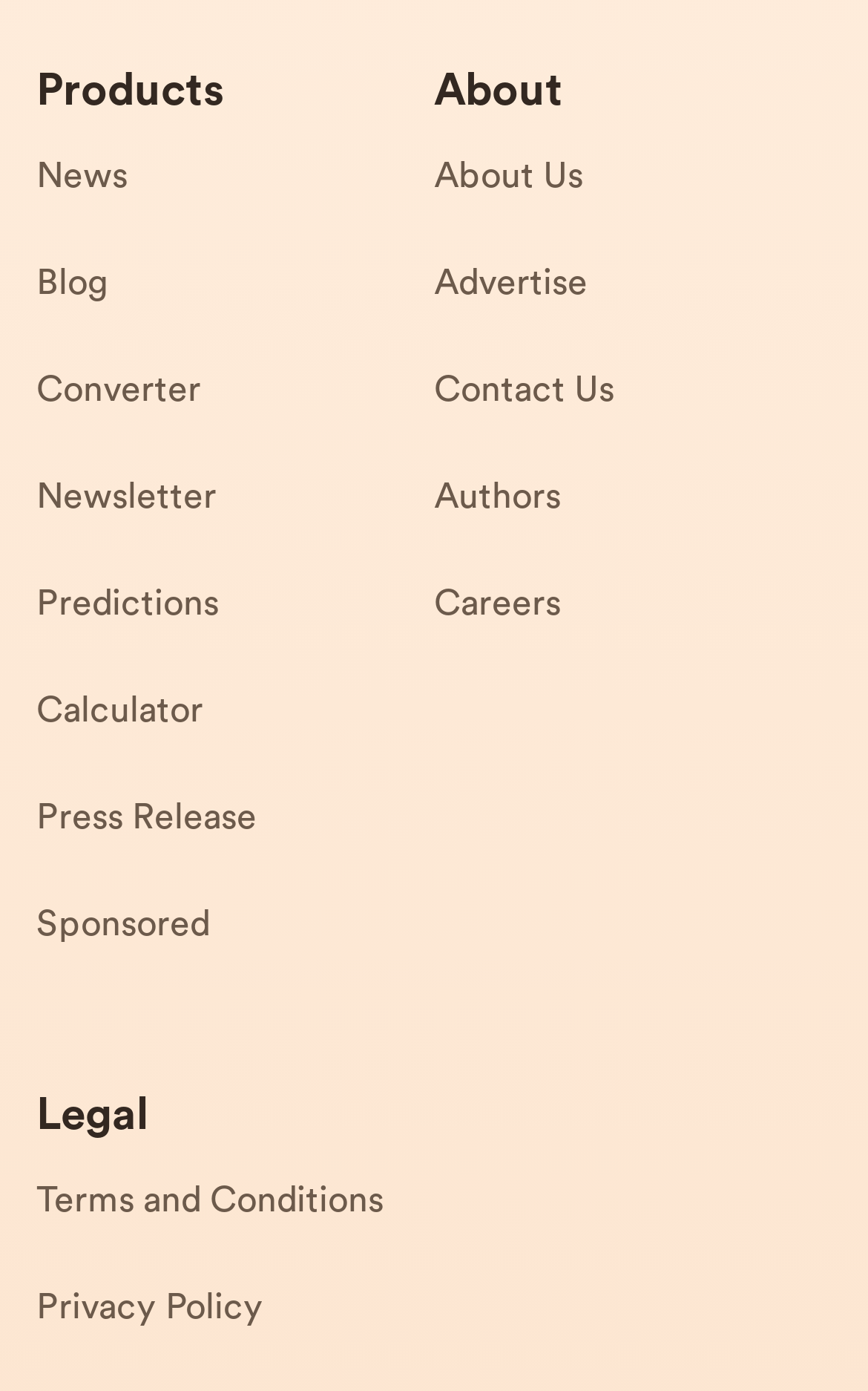Please determine the bounding box coordinates for the element that should be clicked to follow these instructions: "View news".

[0.042, 0.104, 0.5, 0.181]